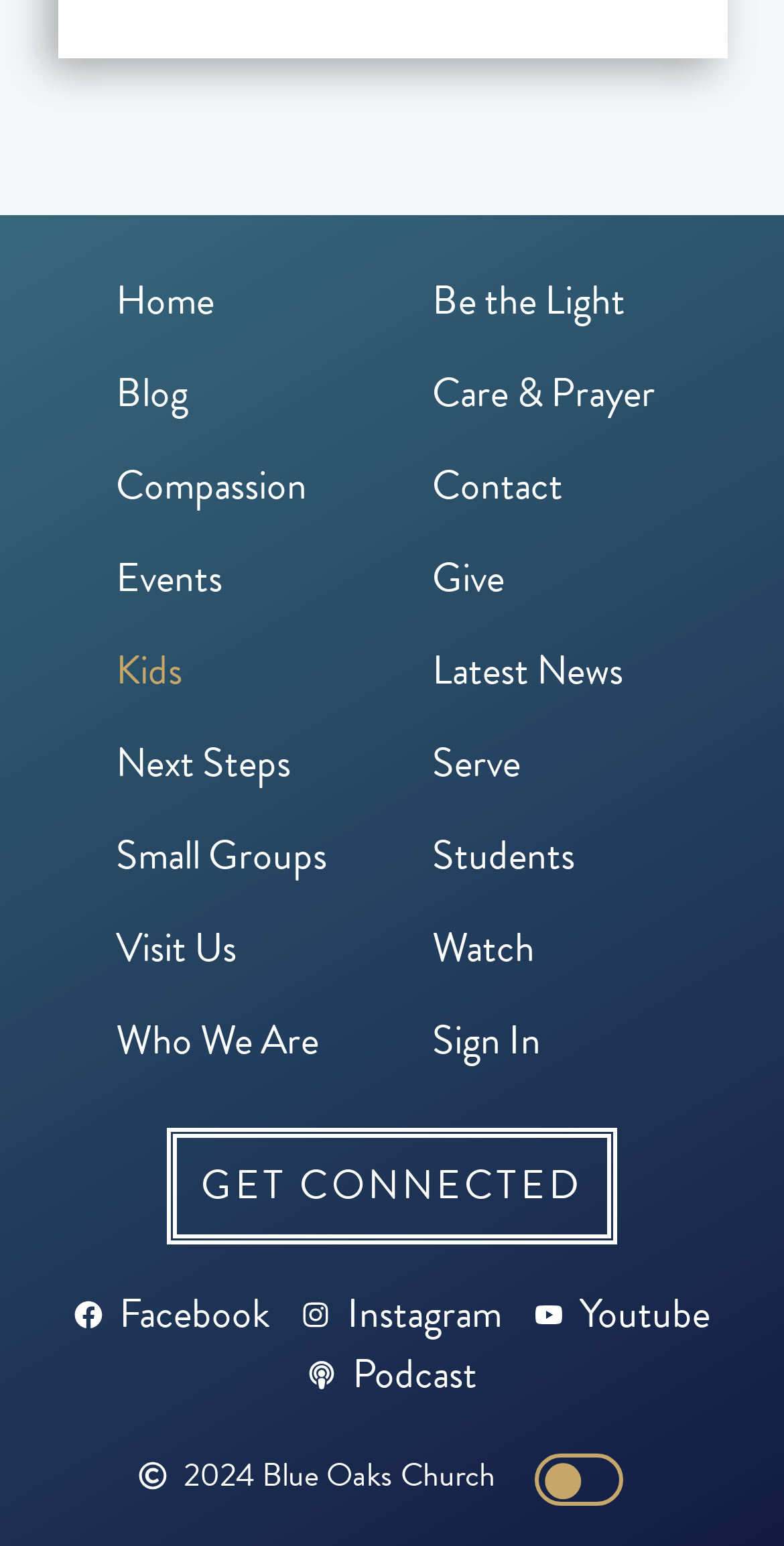How many links are present in the top navigation menu?
Using the image, provide a detailed and thorough answer to the question.

The top navigation menu consists of 16 links, which are Home, Be the Light, Blog, Care & Prayer, Compassion, Contact, Events, Give, Kids, Latest News, Next Steps, Serve, Small Groups, Students, Visit Us, and Watch.